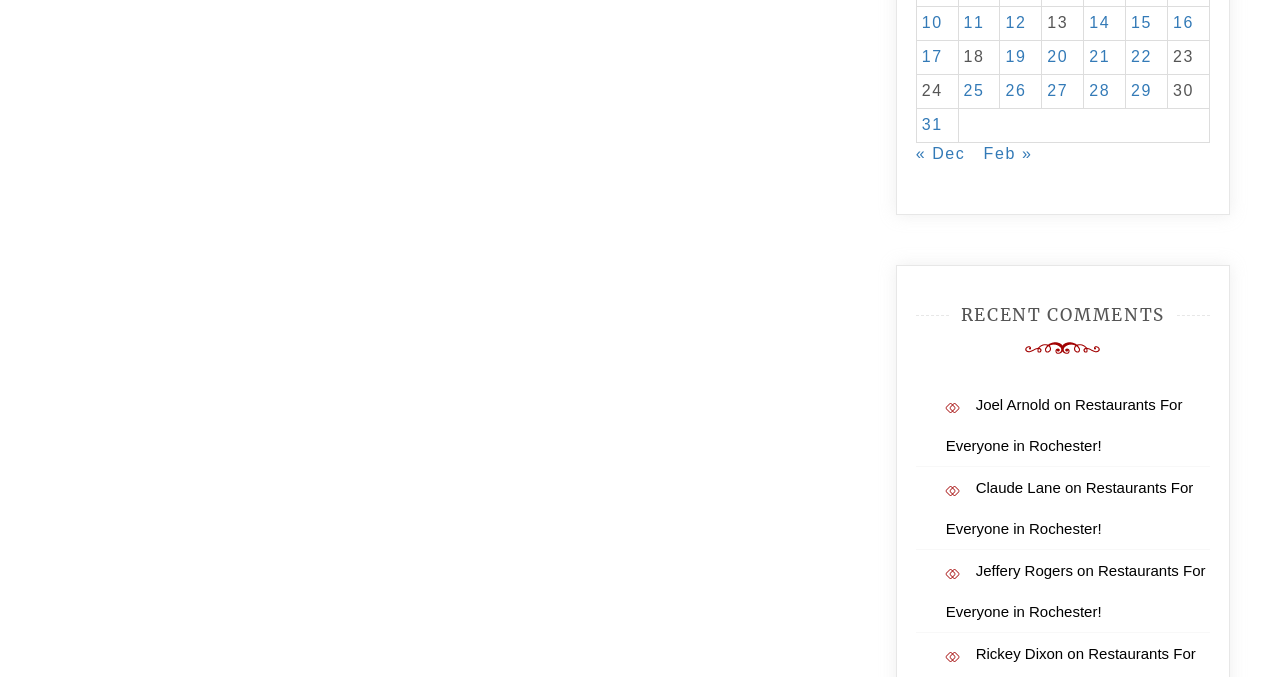Kindly determine the bounding box coordinates of the area that needs to be clicked to fulfill this instruction: "View posts published on January 10, 2022".

[0.72, 0.021, 0.736, 0.046]